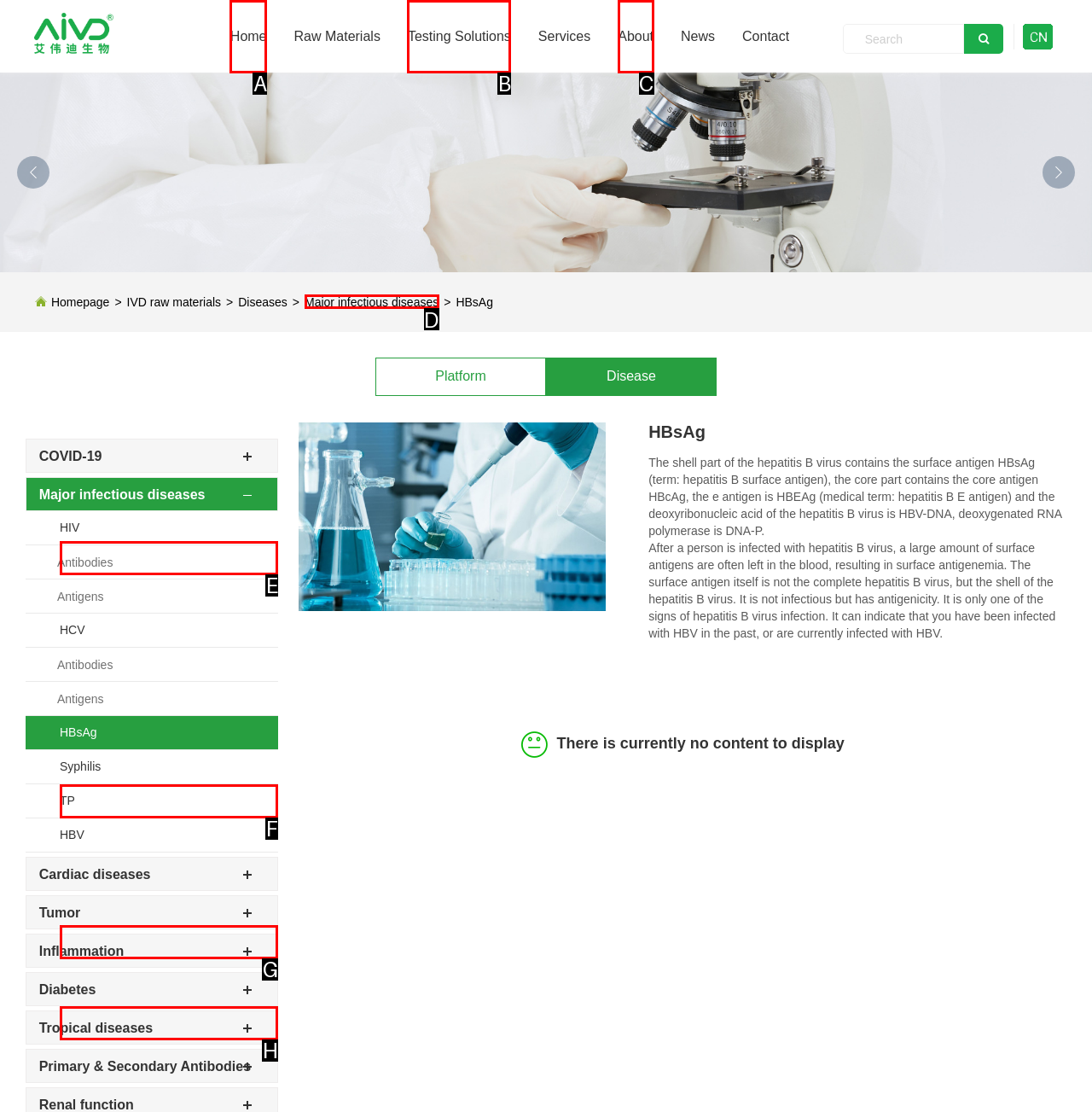Point out the option that aligns with the description: Testing Solutions
Provide the letter of the corresponding choice directly.

B